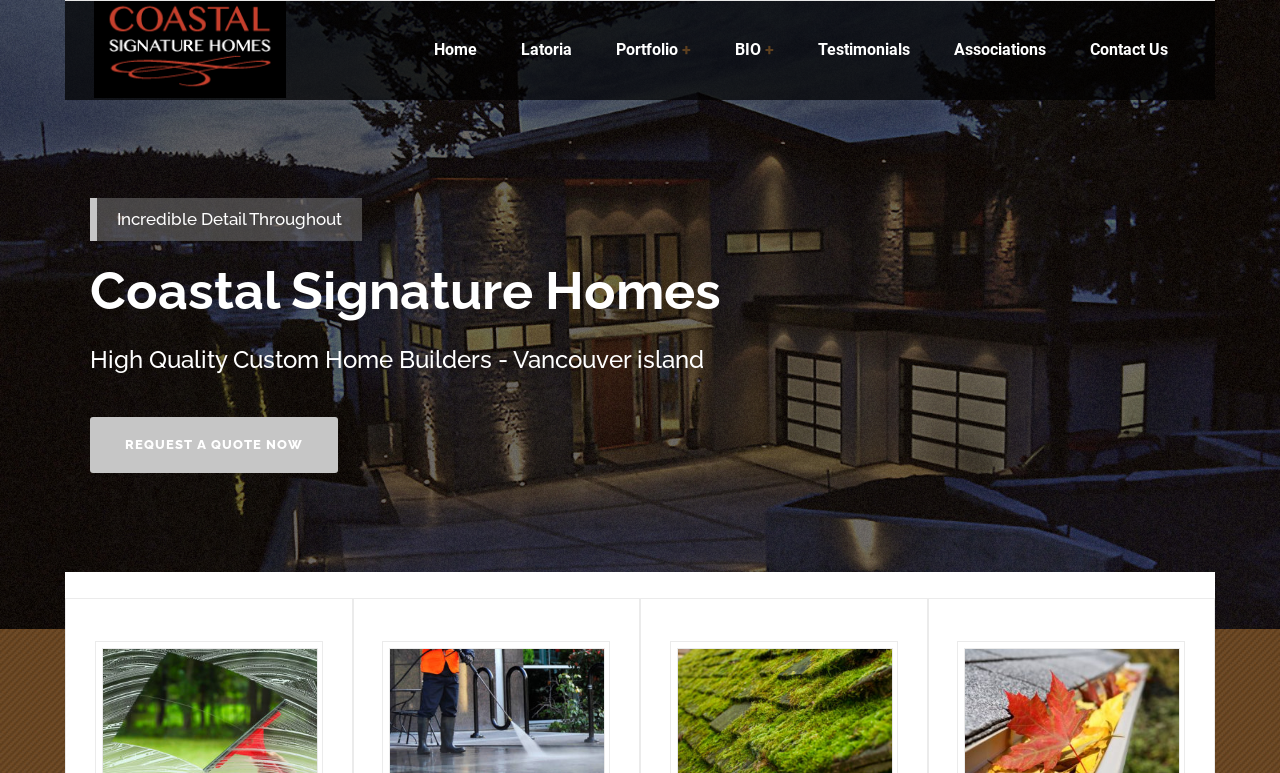What is the main feature of the custom home builders?
Using the image, give a concise answer in the form of a single word or short phrase.

High Quality